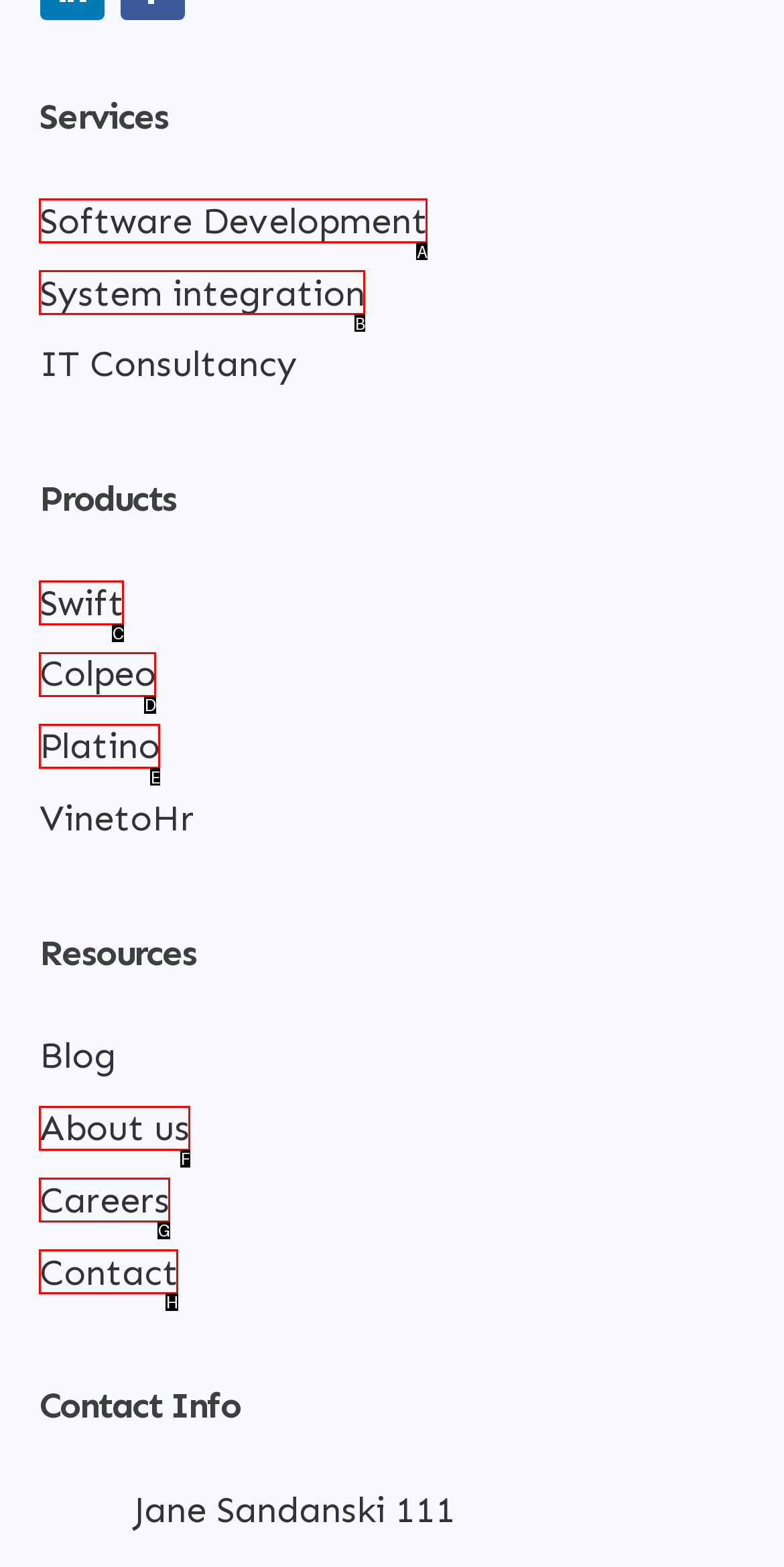Which option aligns with the description: Colpeo? Respond by selecting the correct letter.

D